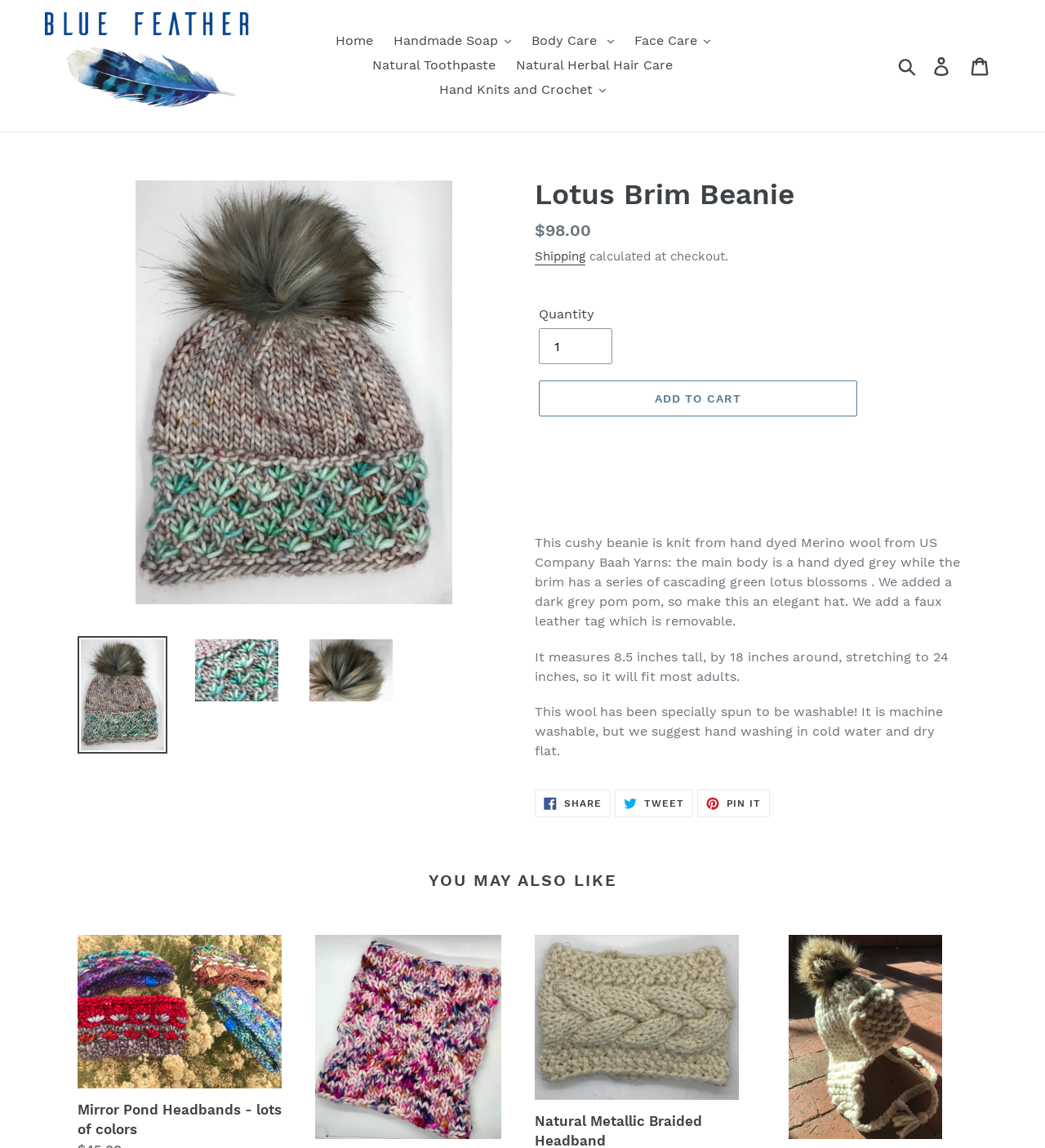Given the content of the image, can you provide a detailed answer to the question?
How many images are displayed under 'YOU MAY ALSO LIKE'?

I found this answer by counting the number of images displayed under the 'YOU MAY ALSO LIKE' heading, which are Mirror Pond Headbands, Berry Rapture Cowl, Natural Metallic Braided Headband, and Heavy Cream Bomber Beanie.